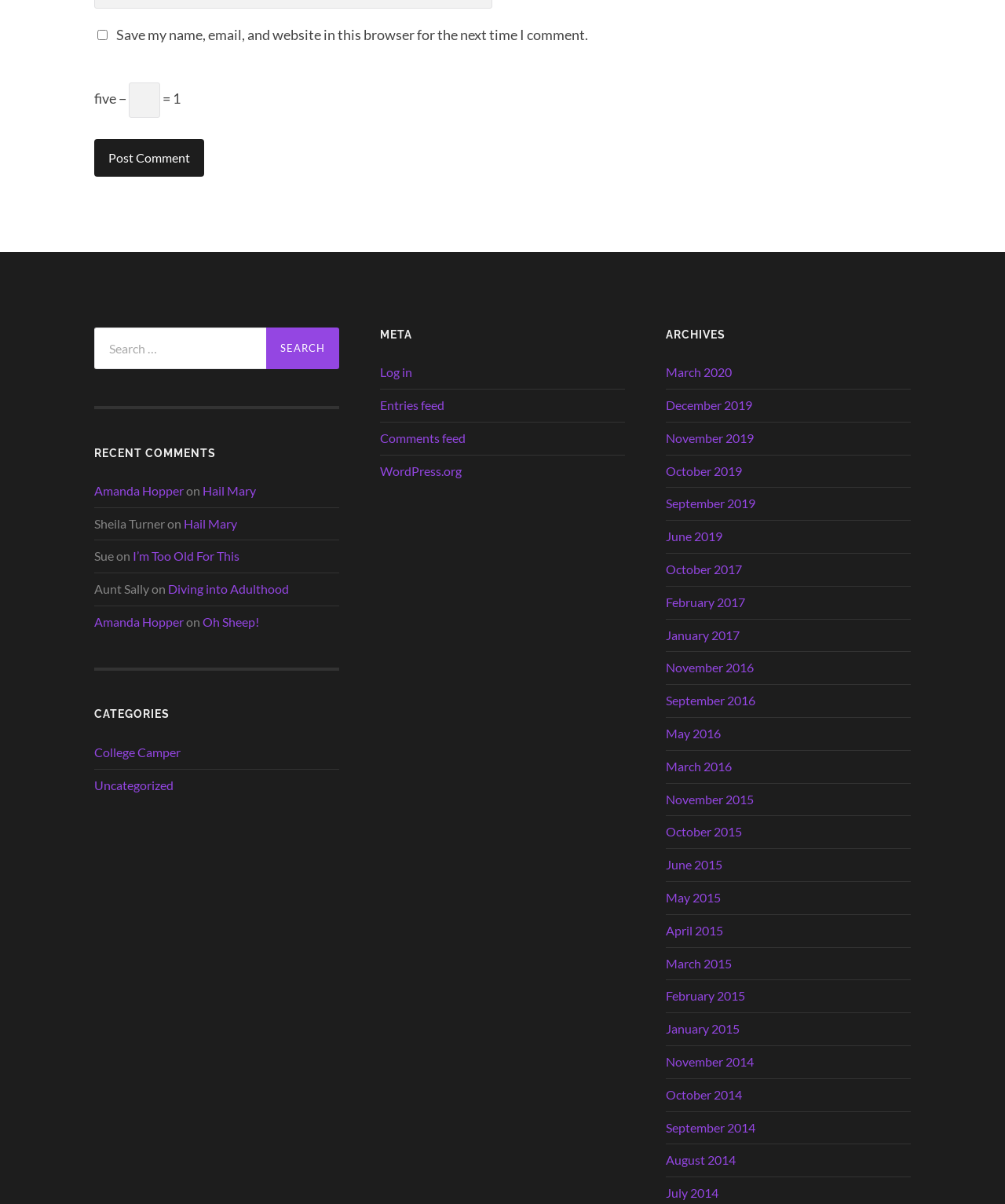Pinpoint the bounding box coordinates of the clickable element needed to complete the instruction: "Read the article about Mastering cyber incident response". The coordinates should be provided as four float numbers between 0 and 1: [left, top, right, bottom].

None